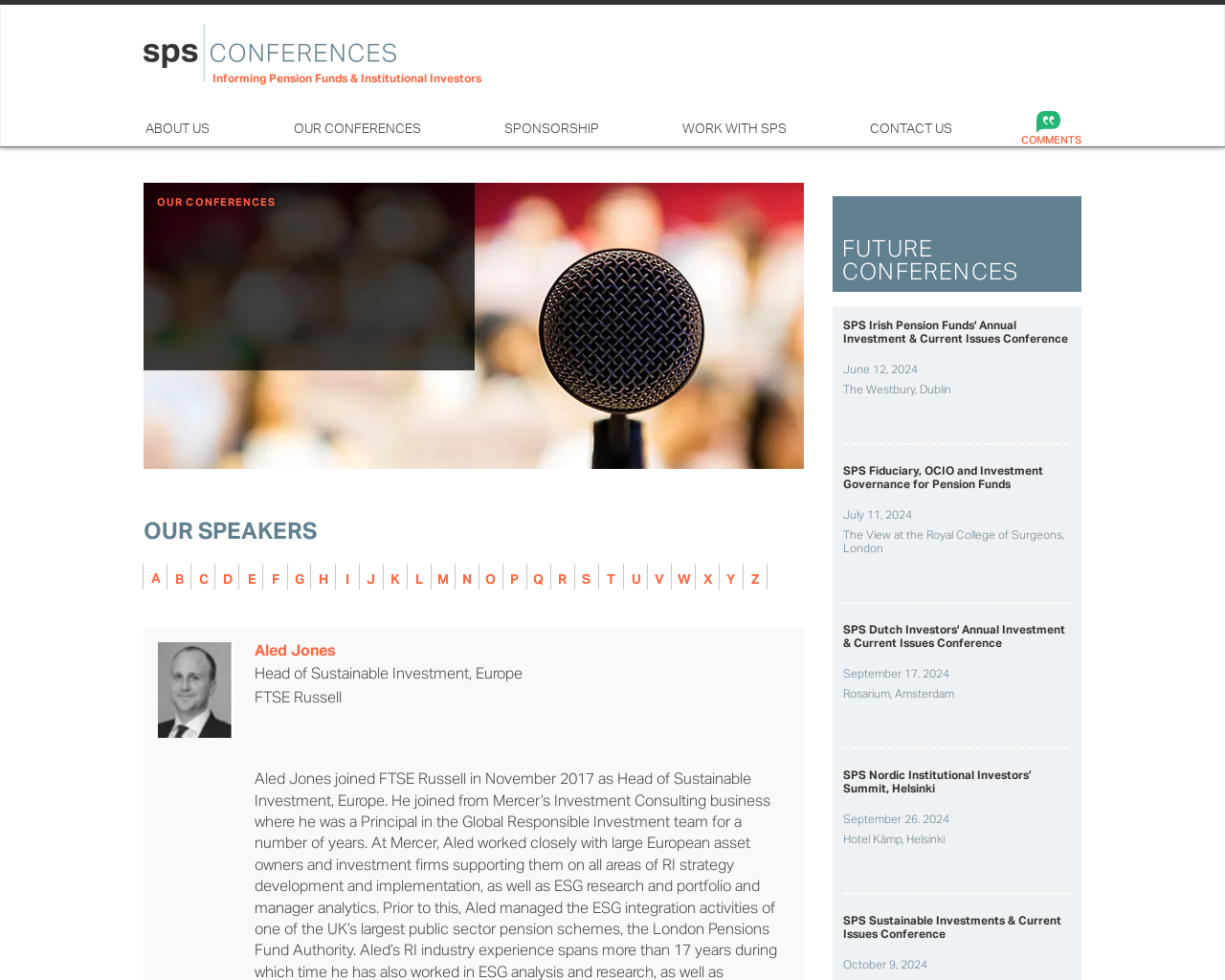Please provide the bounding box coordinates for the element that needs to be clicked to perform the following instruction: "Explore the 'SPS Irish Pension Funds' Annual Investment & Current Issues Conference'". The coordinates should be given as four float numbers between 0 and 1, i.e., [left, top, right, bottom].

[0.688, 0.325, 0.877, 0.353]